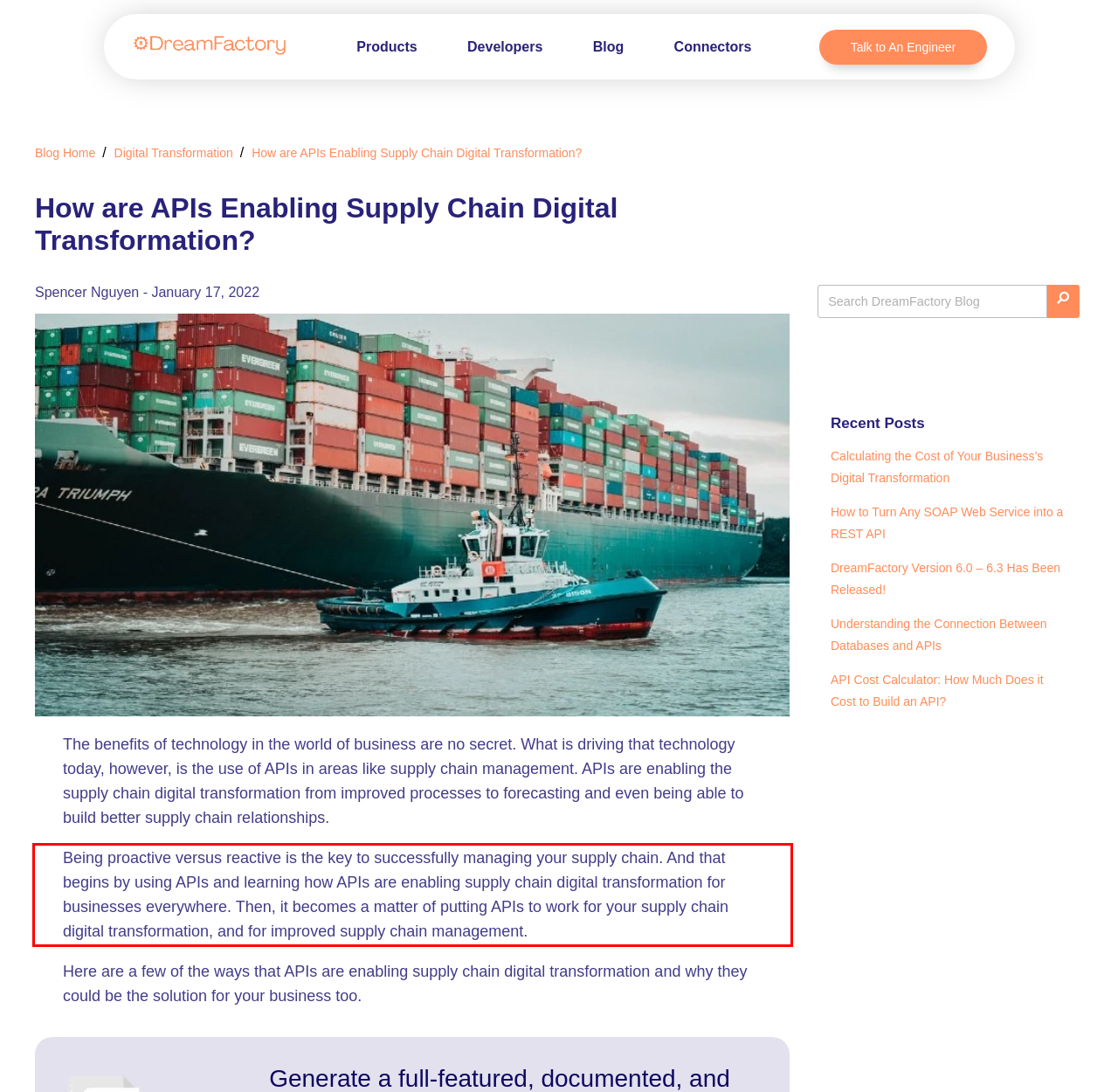Using the provided webpage screenshot, identify and read the text within the red rectangle bounding box.

Being proactive versus reactive is the key to successfully managing your supply chain. And that begins by using APIs and learning how APIs are enabling supply chain digital transformation for businesses everywhere. Then, it becomes a matter of putting APIs to work for your supply chain digital transformation, and for improved supply chain management.